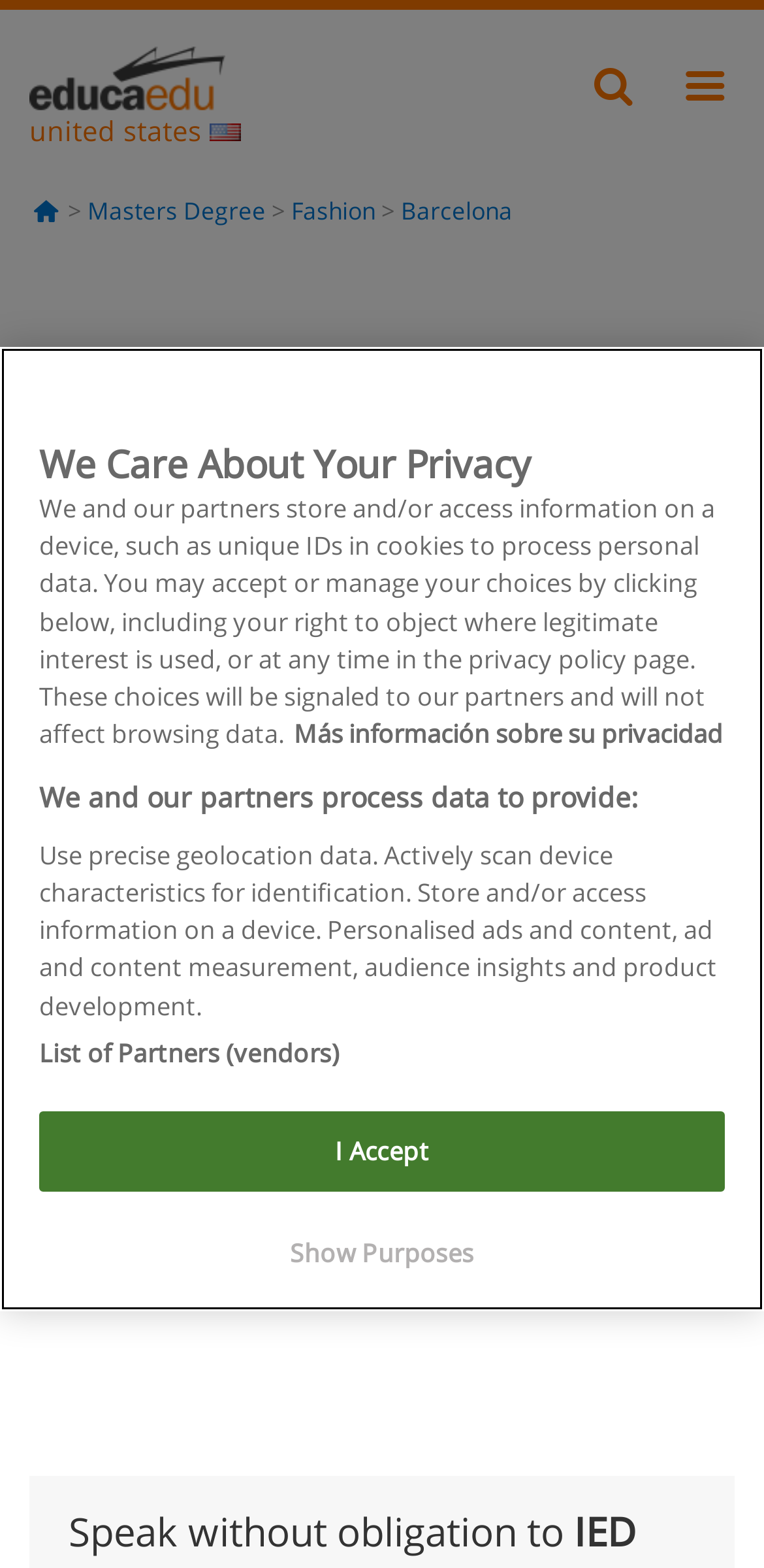Use a single word or phrase to respond to the question:
What type of degree is offered?

Masters Degree